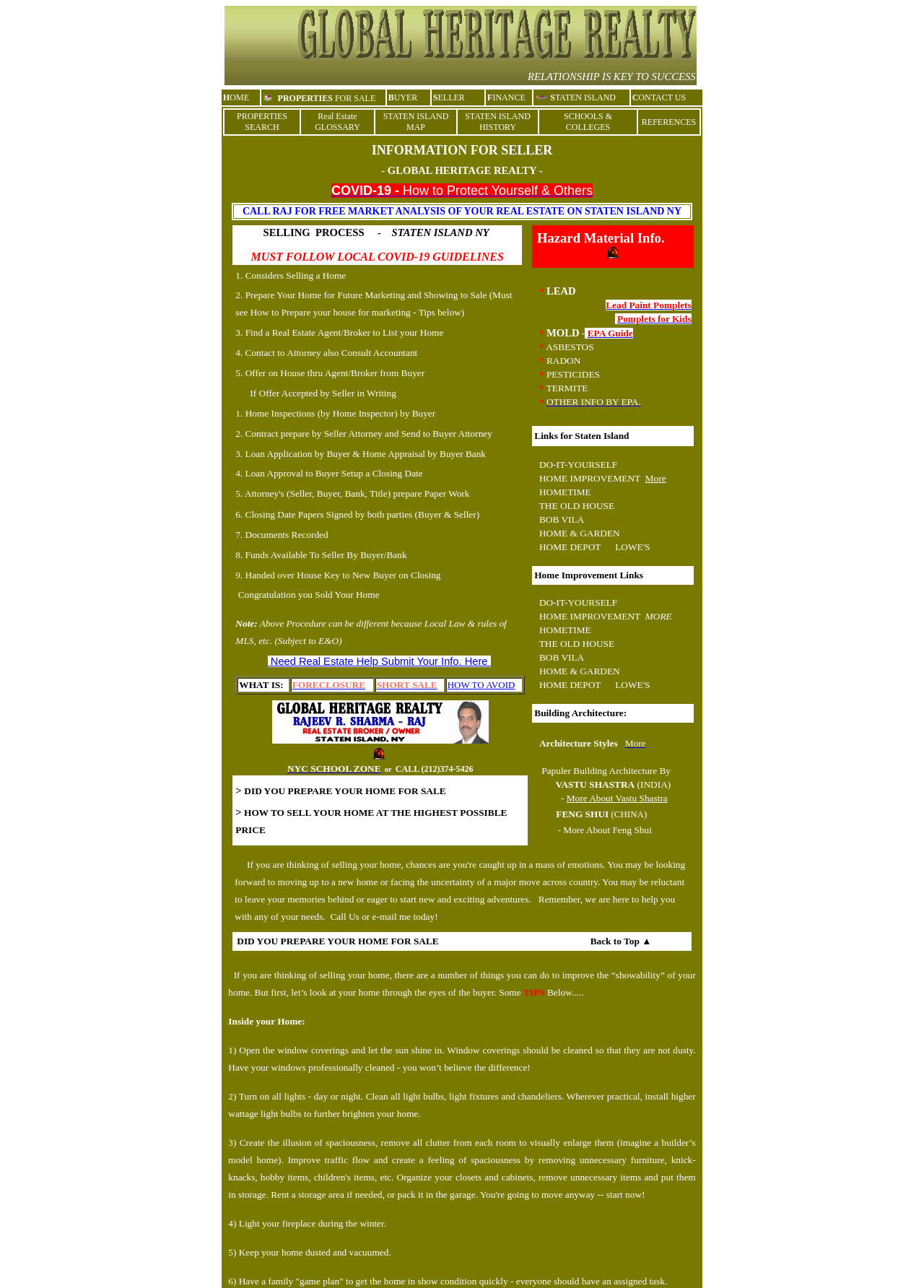Please identify the bounding box coordinates of the clickable area that will fulfill the following instruction: "Click on HOME". The coordinates should be in the format of four float numbers between 0 and 1, i.e., [left, top, right, bottom].

[0.241, 0.071, 0.27, 0.079]